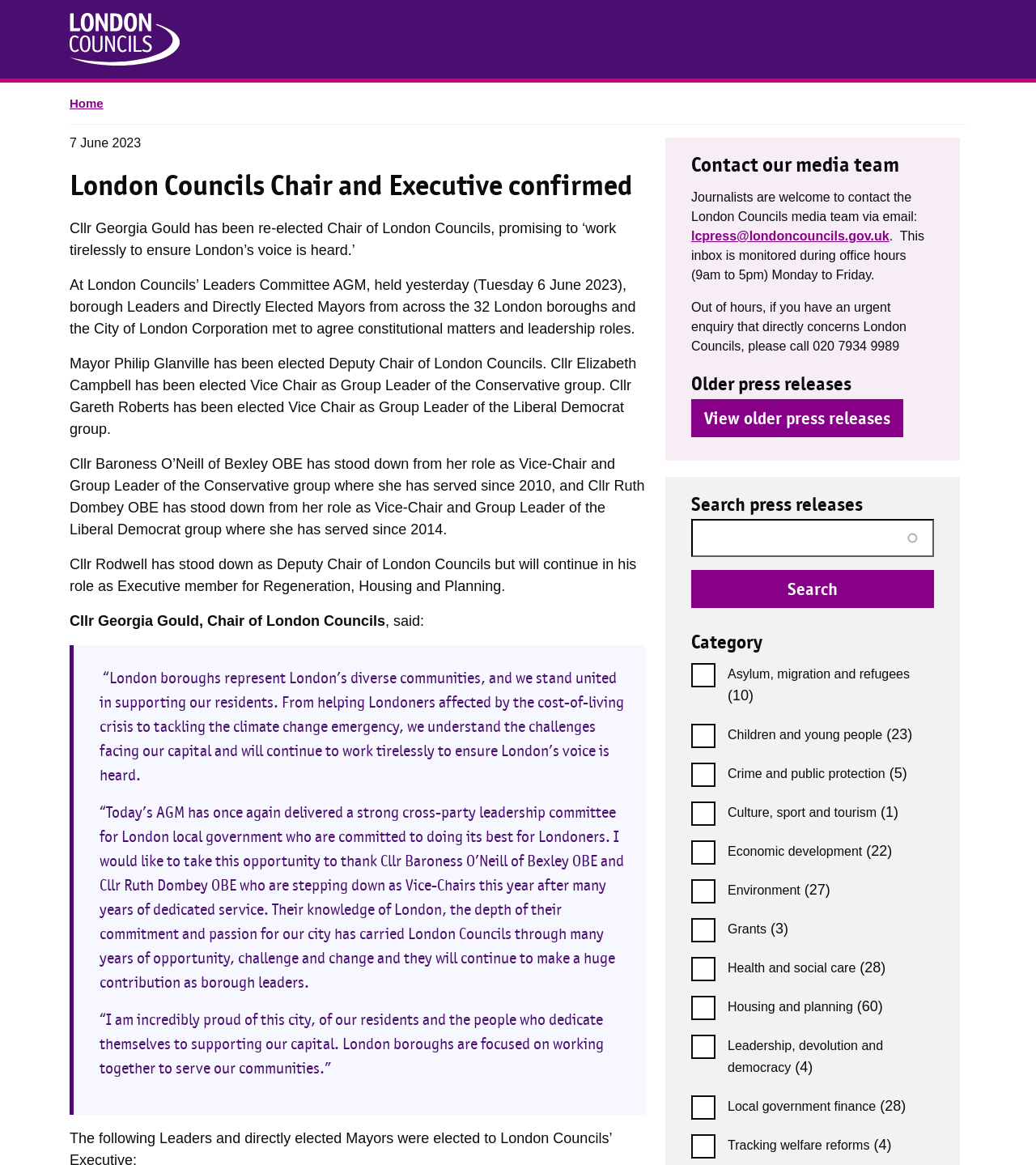What is the category of press releases that has the most items?
Refer to the image and answer the question using a single word or phrase.

Housing and planning